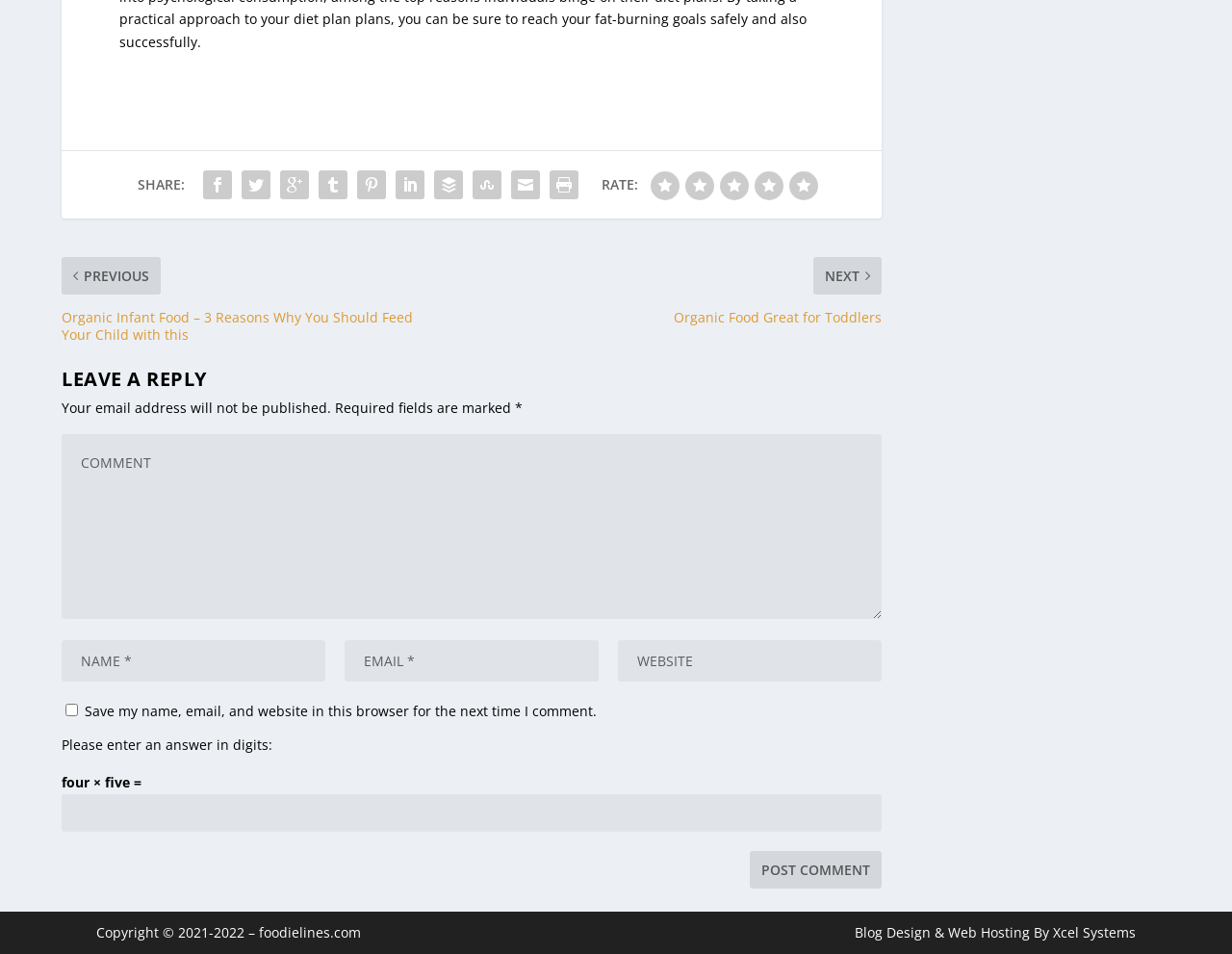Answer the following inquiry with a single word or phrase:
What is required to post a comment?

Name, email, and comment